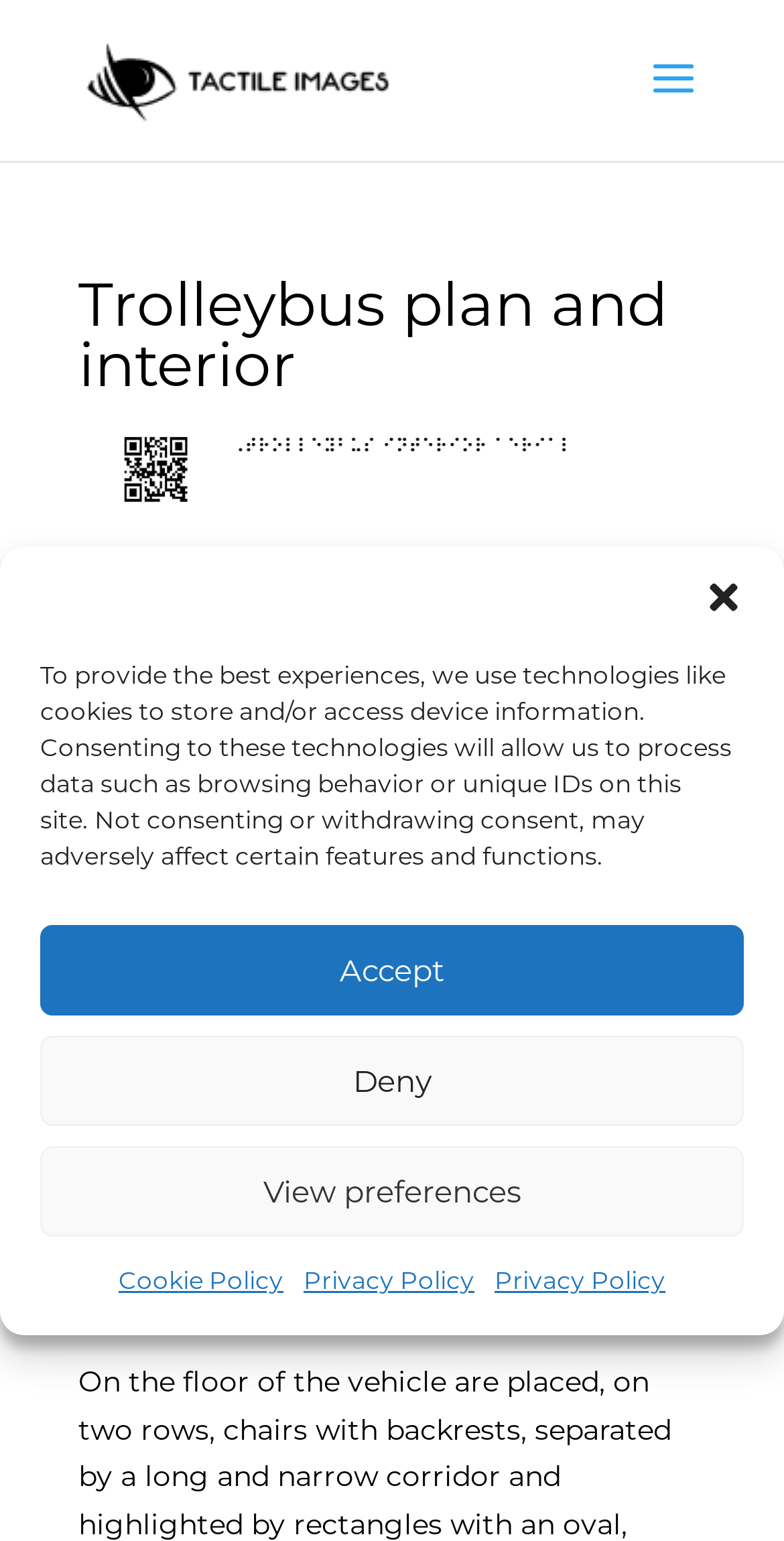How many buttons are there in the cookie consent dialog?
Please use the visual content to give a single word or phrase answer.

4